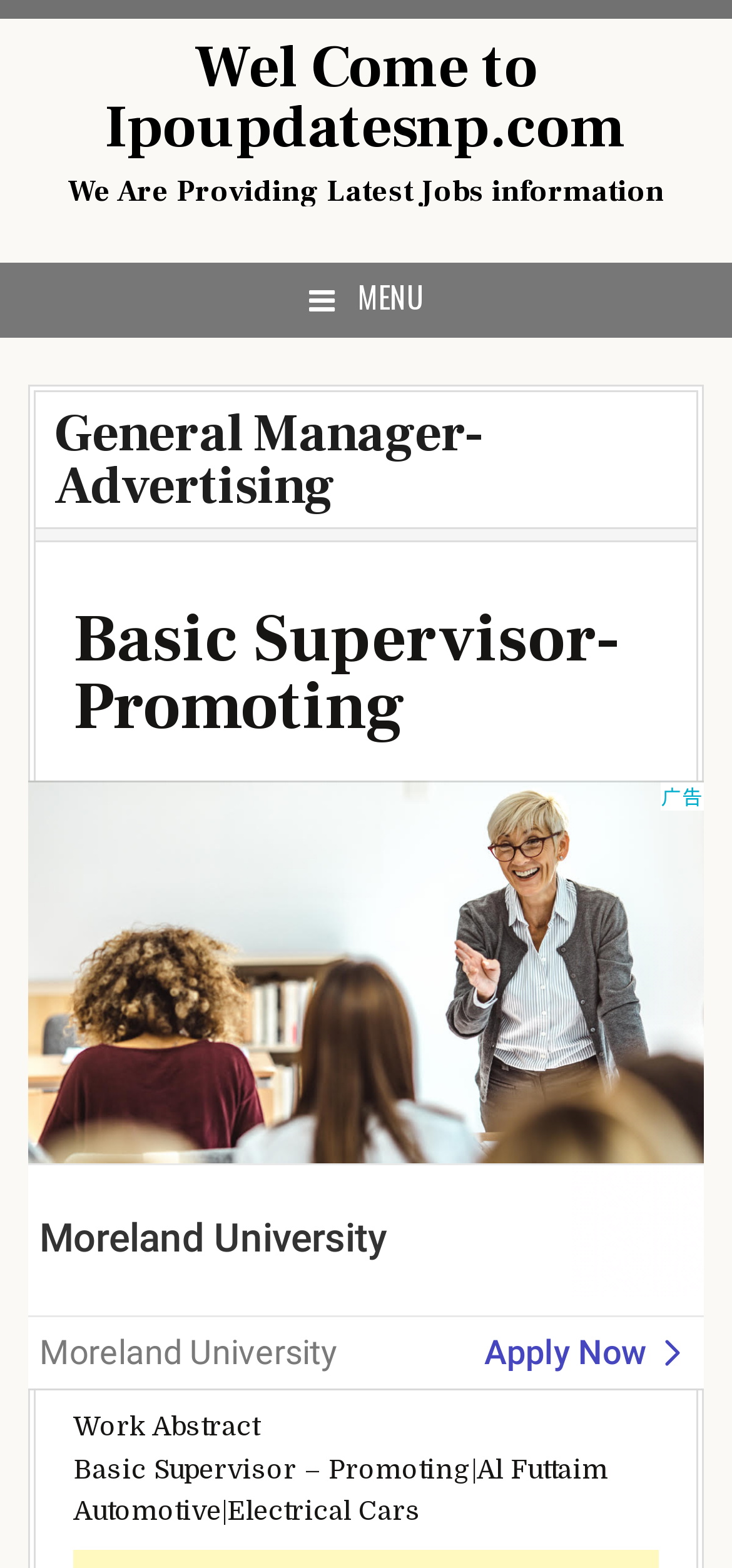Write an exhaustive caption that covers the webpage's main aspects.

The webpage is a job search platform, Ipoupdates.com, which provides latest job information for various countries including Canada, Gulf Countries, UAE, Qatar, Saudi, Singapore, Malaysia, Kuwait, Oman, and Bahrain.

At the top of the page, there is a heading that reads "Wel Come to Ipoupdatesnp.com" which is also a link. Below this, there is another heading that states "We Are Providing Latest Jobs information".

To the right of these headings, there is a button labeled "MENU" which, when expanded, reveals a menu with several job postings. The menu is divided into sections, with the first section having a heading "General Manager- Advertising" which is also a link. Below this, there is another section with a heading "Basic Supervisor- Promoting".

Below the menu, there is an advertisement iframe that takes up a significant portion of the page. Above the advertisement, there is a static text that reads "Work Abstract". Below the advertisement, there is another static text that provides a job description, "Basic Supervisor – Promoting|Al Futtaim Automotive|Electrical Cars".

Overall, the webpage appears to be a job search platform that provides users with various job postings and advertisements.